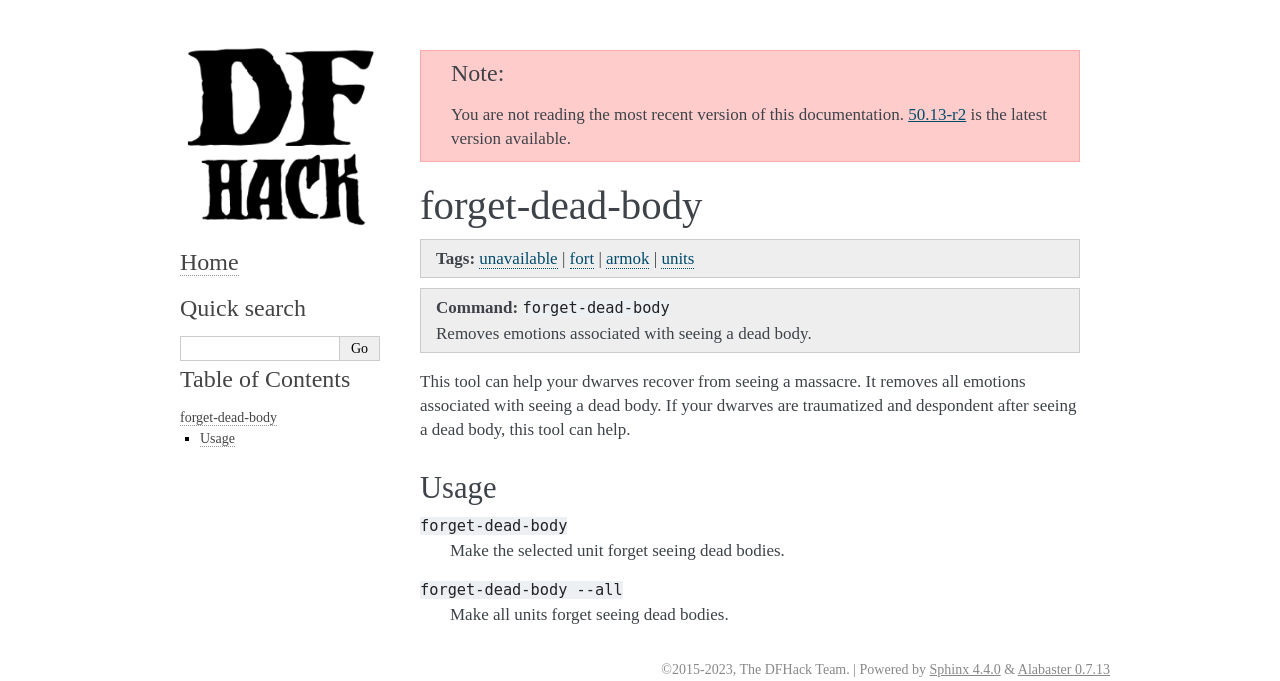Can you pinpoint the bounding box coordinates for the clickable element required for this instruction: "Click the 'Usage' link"? The coordinates should be four float numbers between 0 and 1, i.e., [left, top, right, bottom].

[0.156, 0.633, 0.184, 0.656]